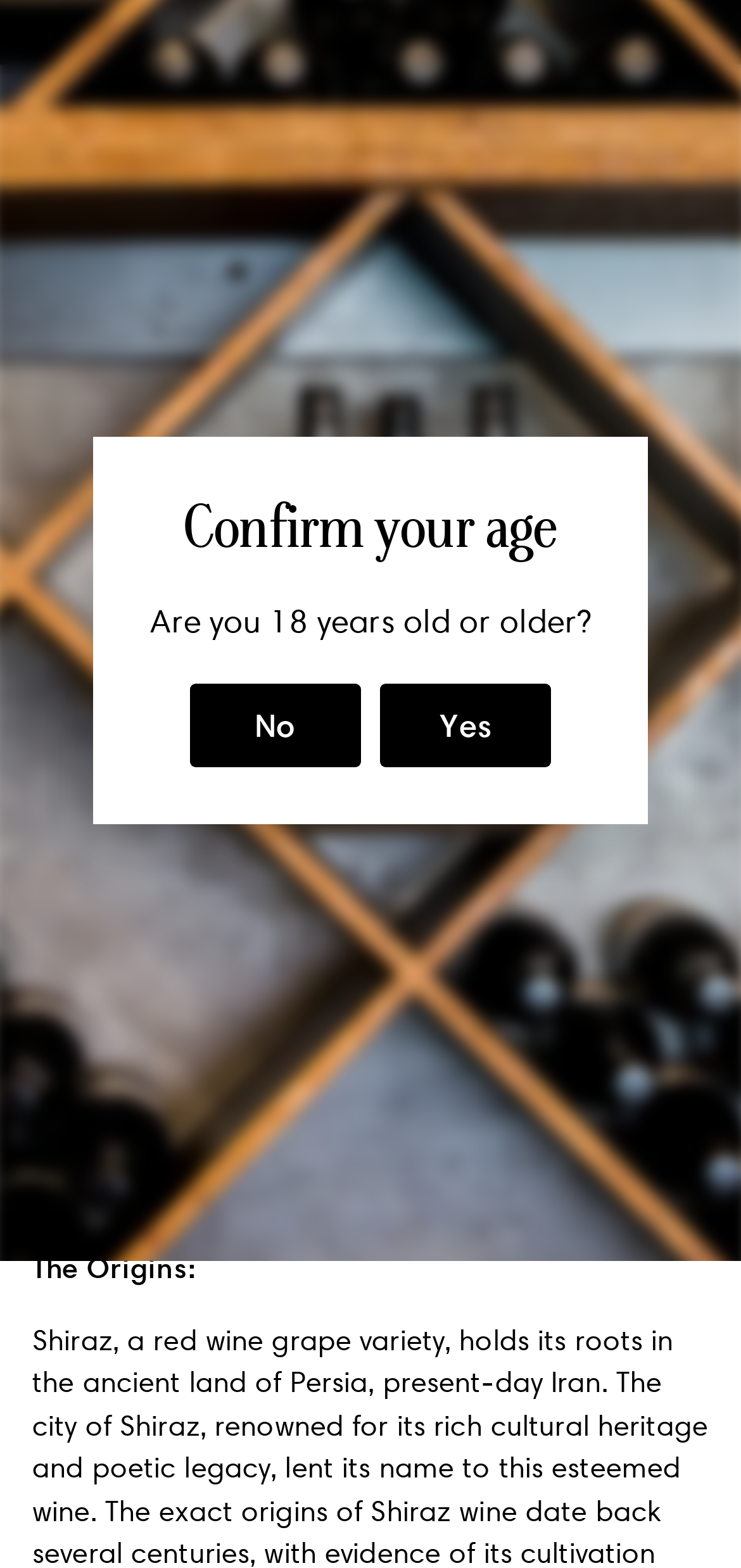What is the date of the blog post?
Please describe in detail the information shown in the image to answer the question.

The date of the blog post can be found in the time element, which displays 'MAY 26, 2023' in a static text element.